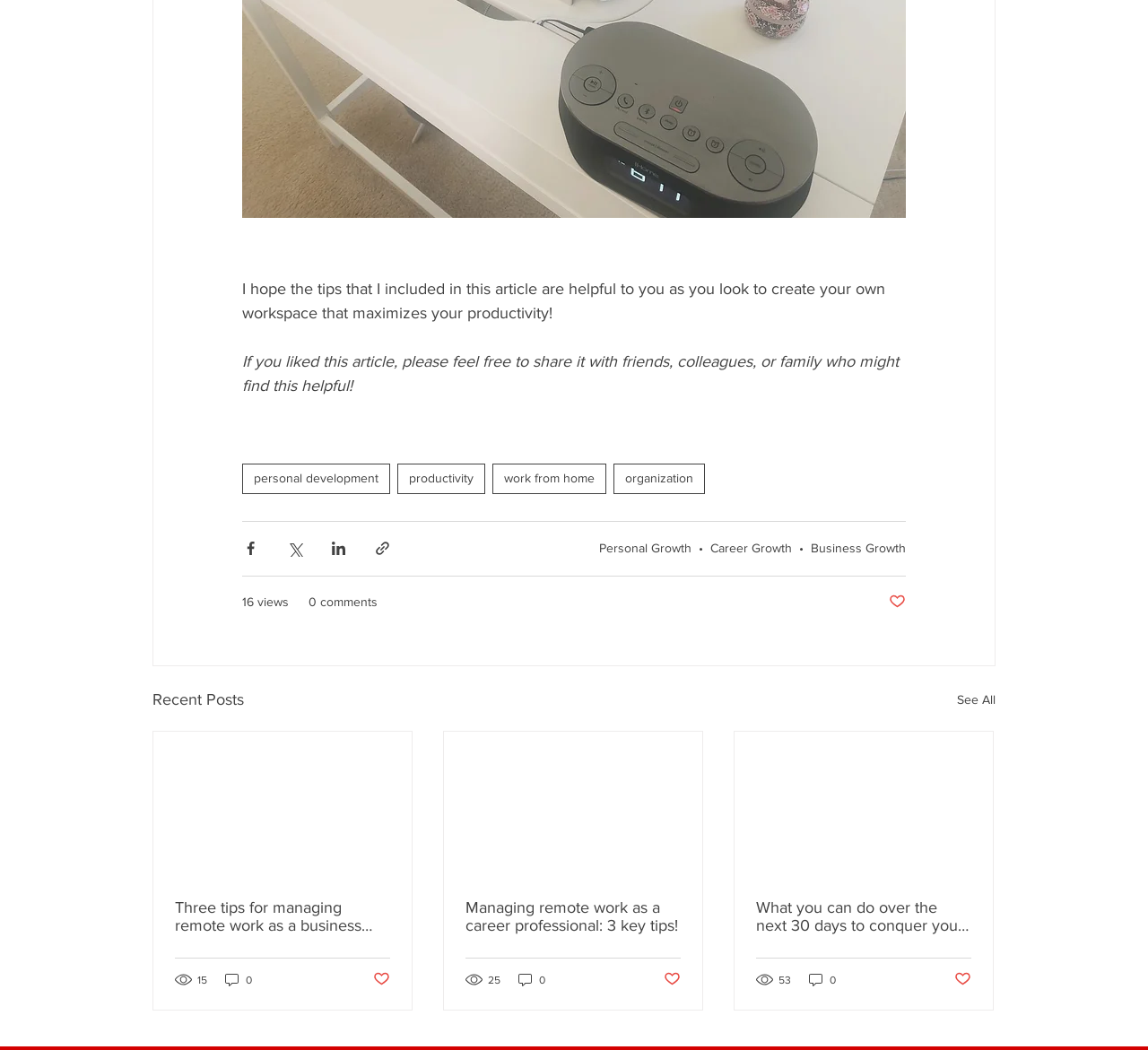Identify the bounding box coordinates of the area that should be clicked in order to complete the given instruction: "Click on the link to Flans mod". The bounding box coordinates should be four float numbers between 0 and 1, i.e., [left, top, right, bottom].

None